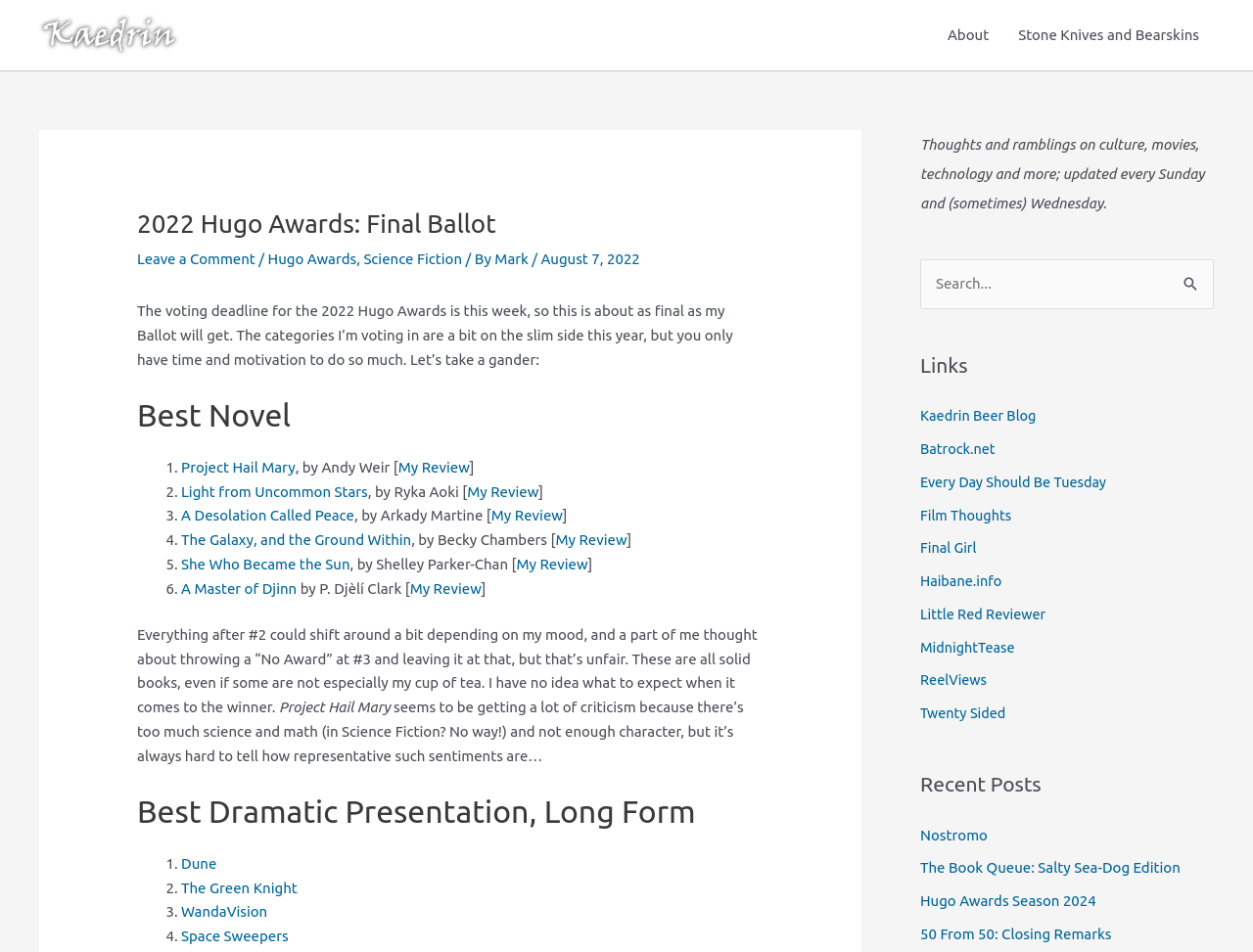Could you indicate the bounding box coordinates of the region to click in order to complete this instruction: "Visit the 'Hugo Awards' page".

[0.214, 0.263, 0.285, 0.281]